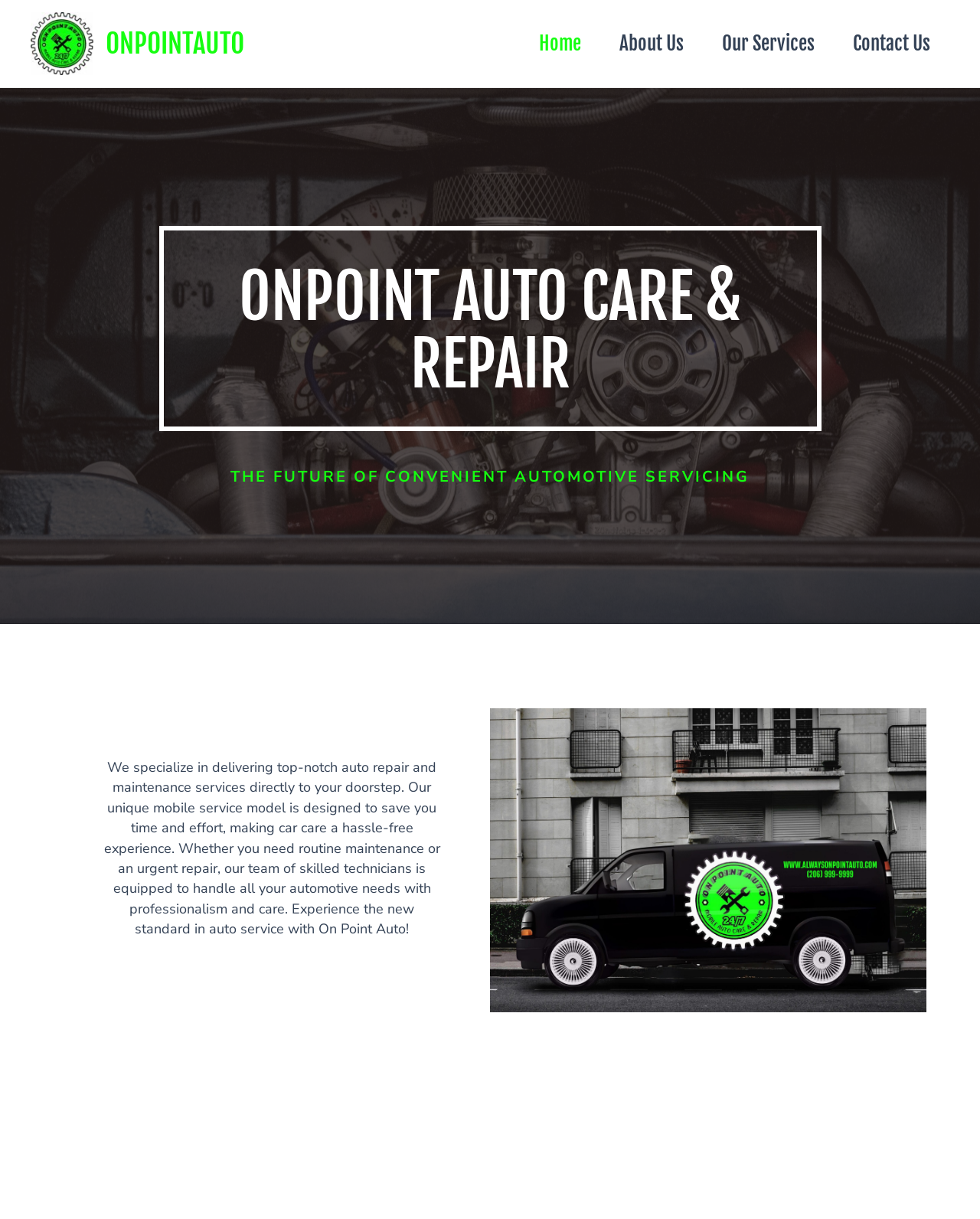What type of services does On Point Auto offer?
Please provide a comprehensive answer based on the visual information in the image.

The webpage mentions that On Point Auto specializes in delivering top-notch auto repair and maintenance services, which implies that they offer these types of services.